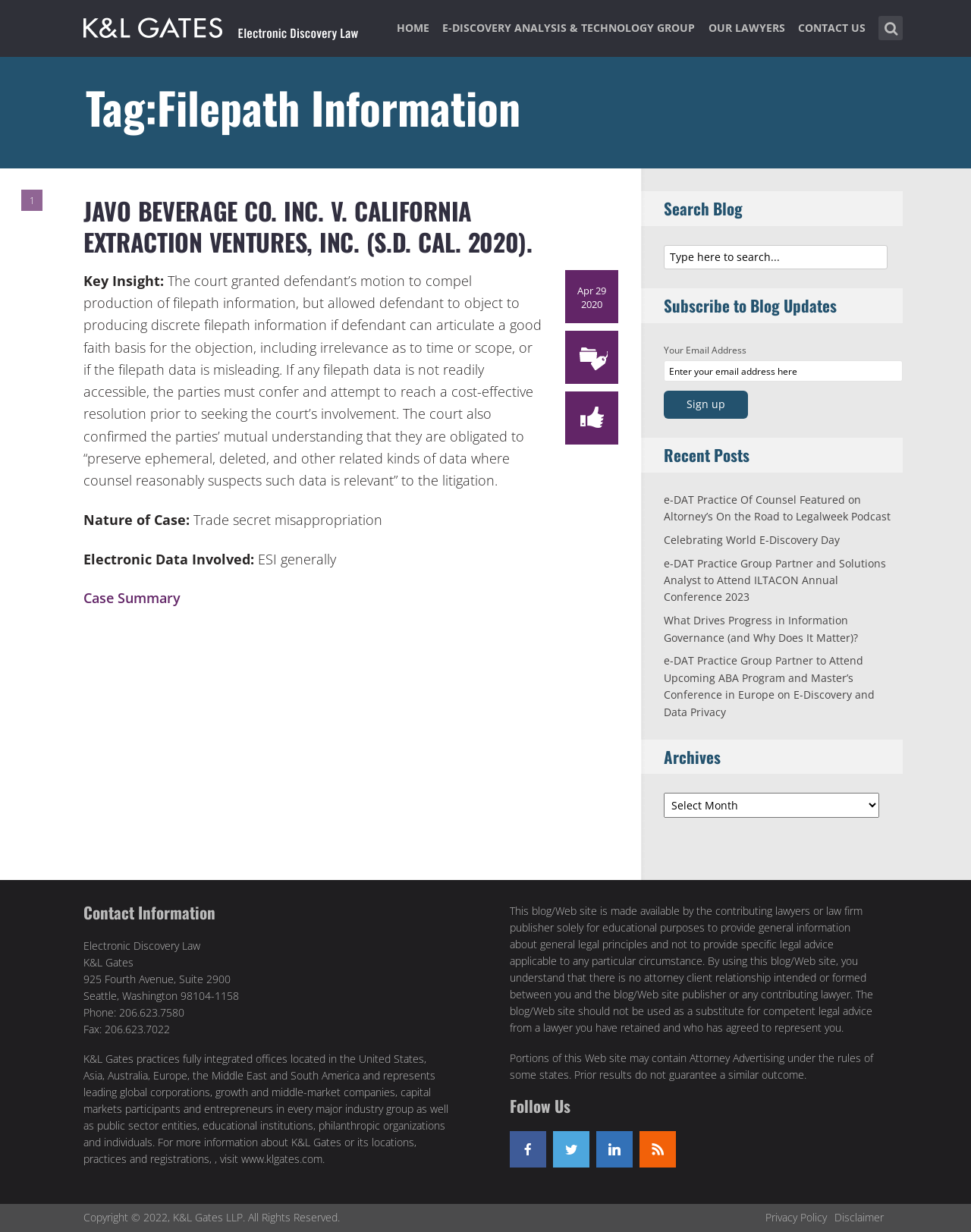Determine the bounding box coordinates for the HTML element described here: "title="Visit the main page"".

None